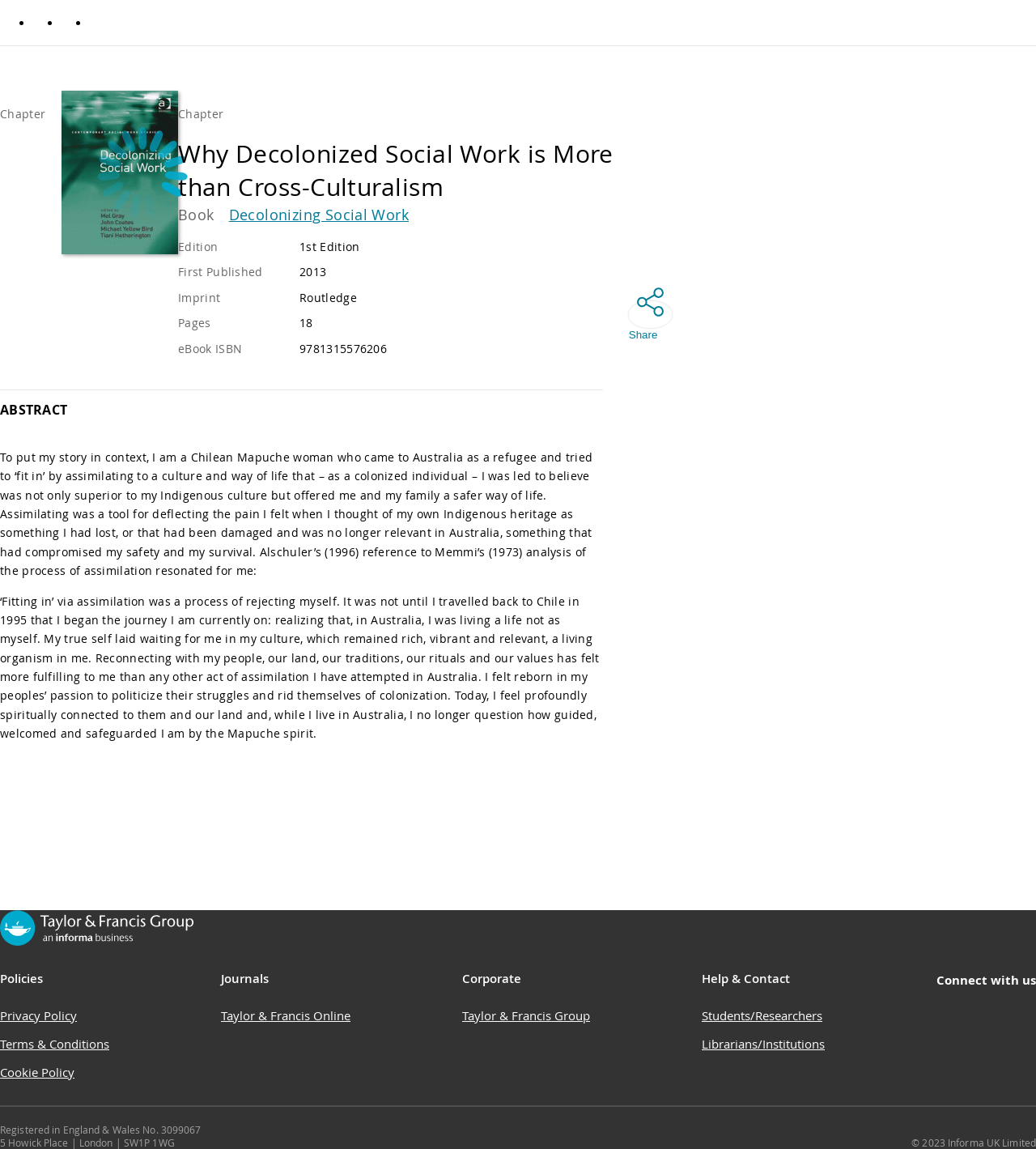Locate the bounding box coordinates of the clickable region to complete the following instruction: "View the 'Parent Product link'."

[0.221, 0.178, 0.395, 0.197]